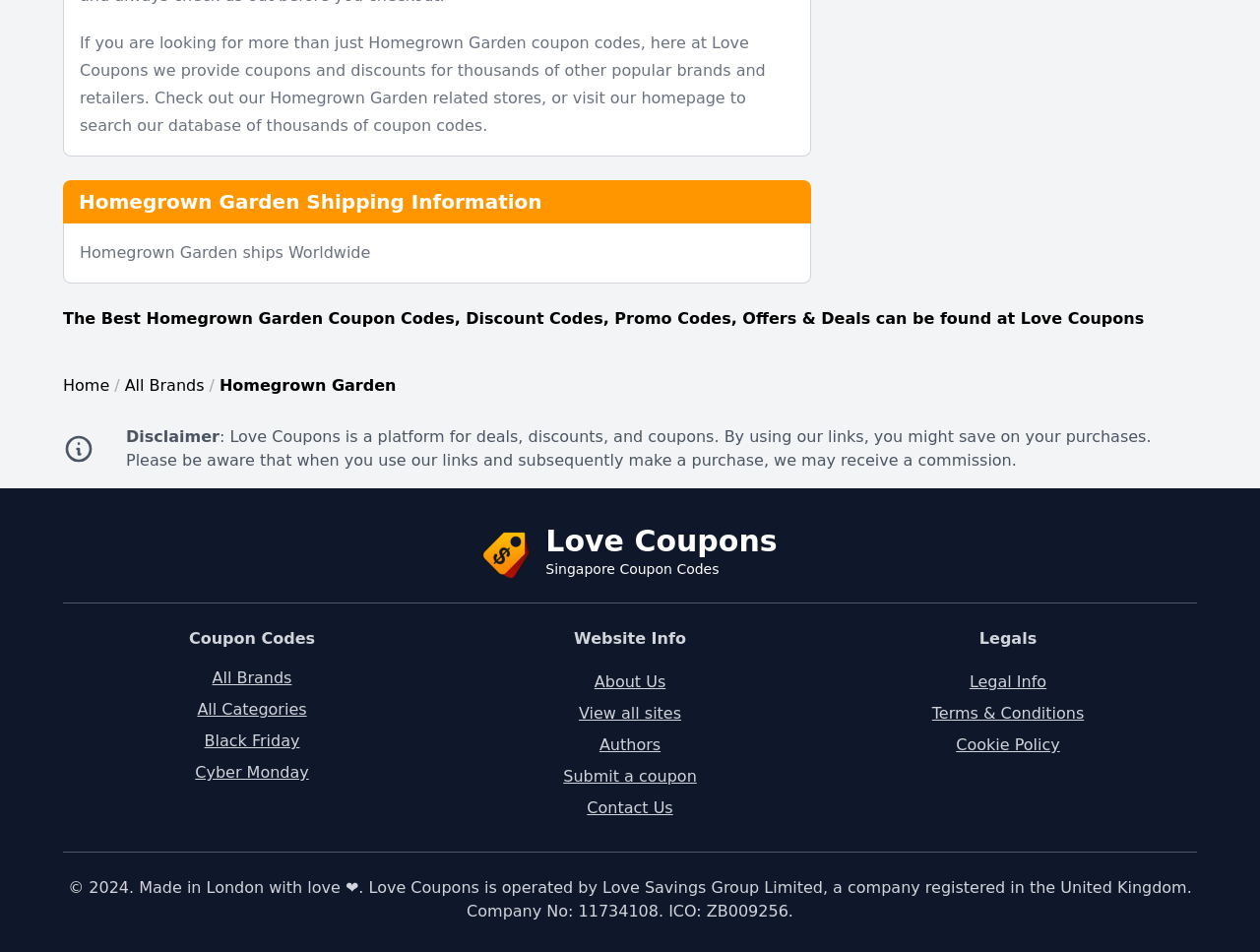Provide a one-word or short-phrase response to the question:
What is the shipping policy of Homegrown Garden?

Ships Worldwide